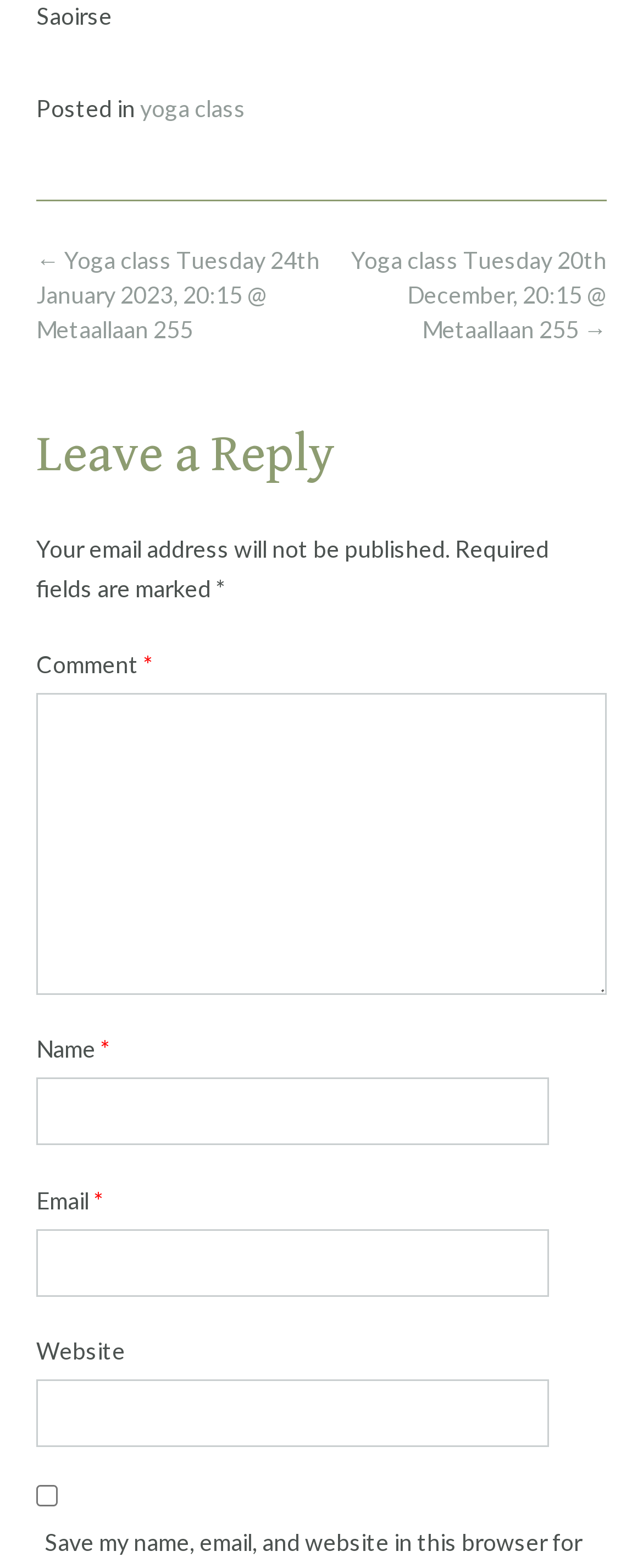Observe the image and answer the following question in detail: What is the option to save user information for future comments?

I determined the answer by analyzing the checkbox element with the label 'Save my name, email, and website in this browser for the next time I comment.', indicating that the option is to save user information for future comments.